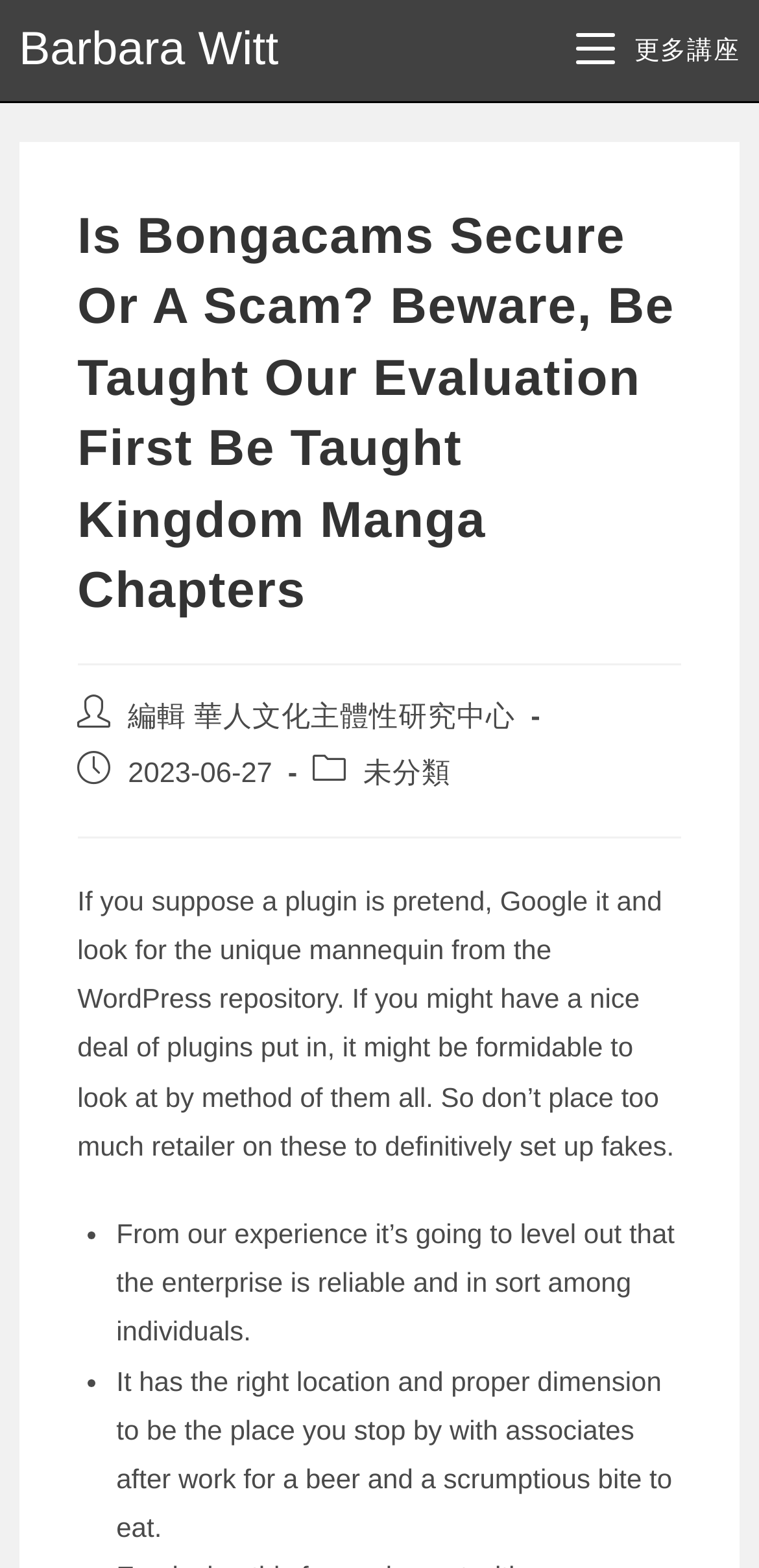What is the purpose of the plugin mentioned in the text?
Based on the visual content, answer with a single word or a brief phrase.

to check for fakes